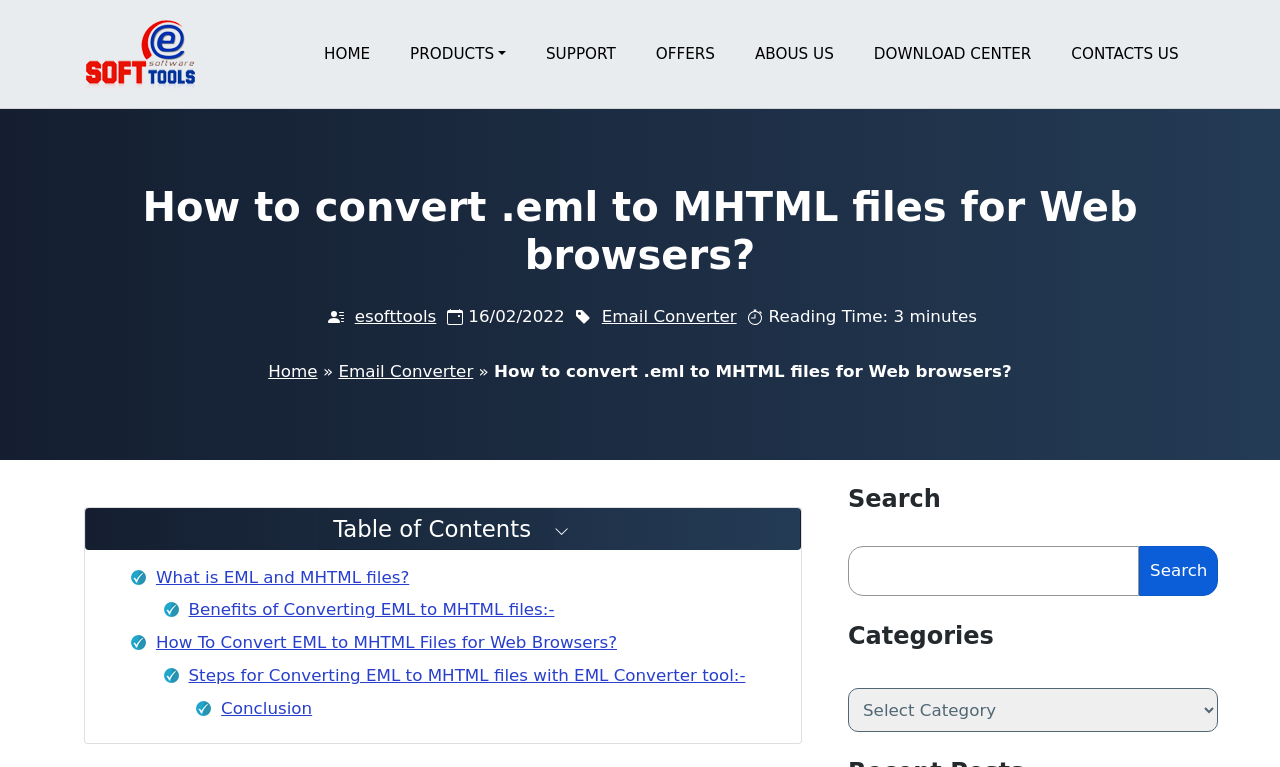Please find and provide the title of the webpage.

How to convert .eml to MHTML files for Web browsers?